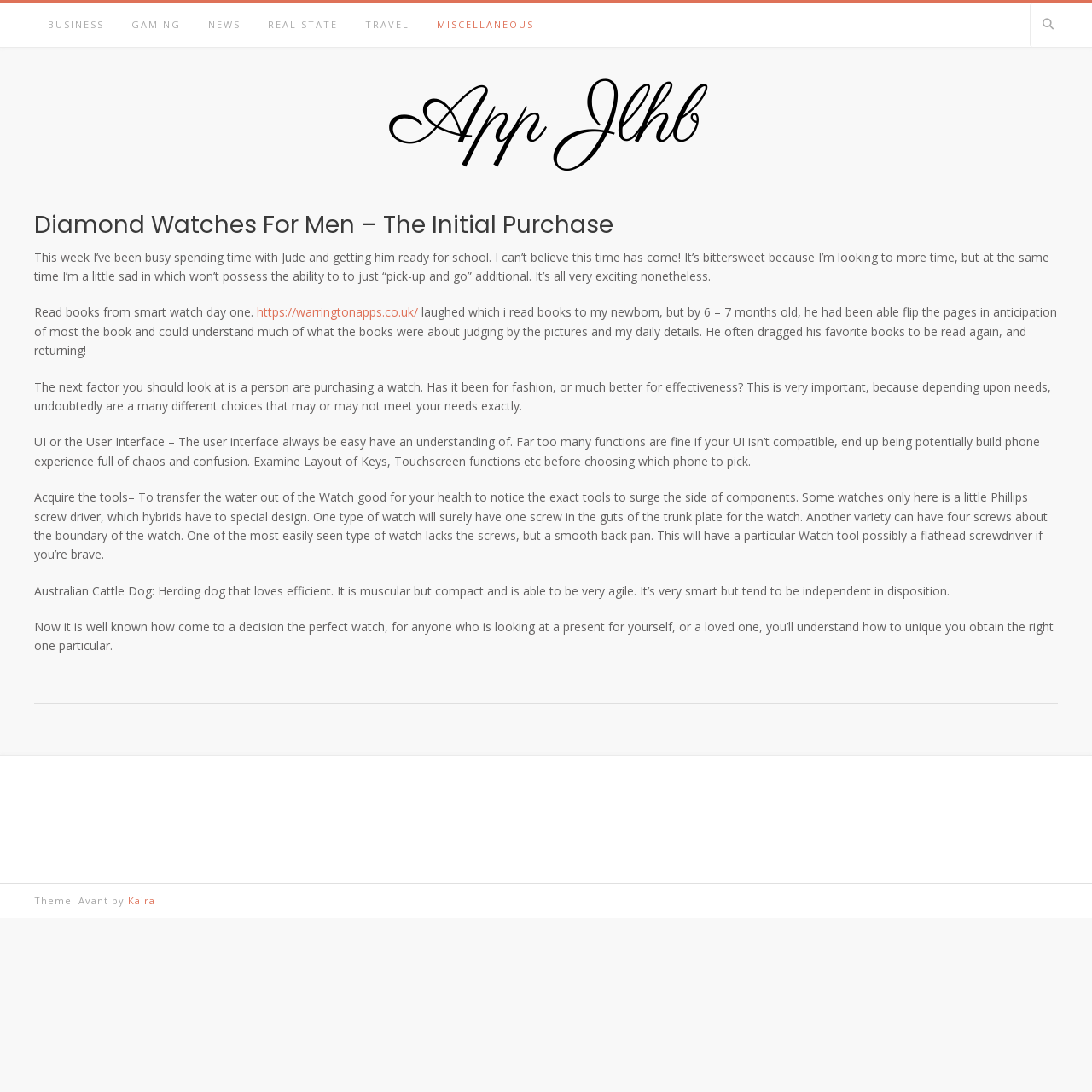Find the bounding box coordinates for the HTML element described as: "https://warringtonapps.co.uk/". The coordinates should consist of four float values between 0 and 1, i.e., [left, top, right, bottom].

[0.235, 0.278, 0.383, 0.293]